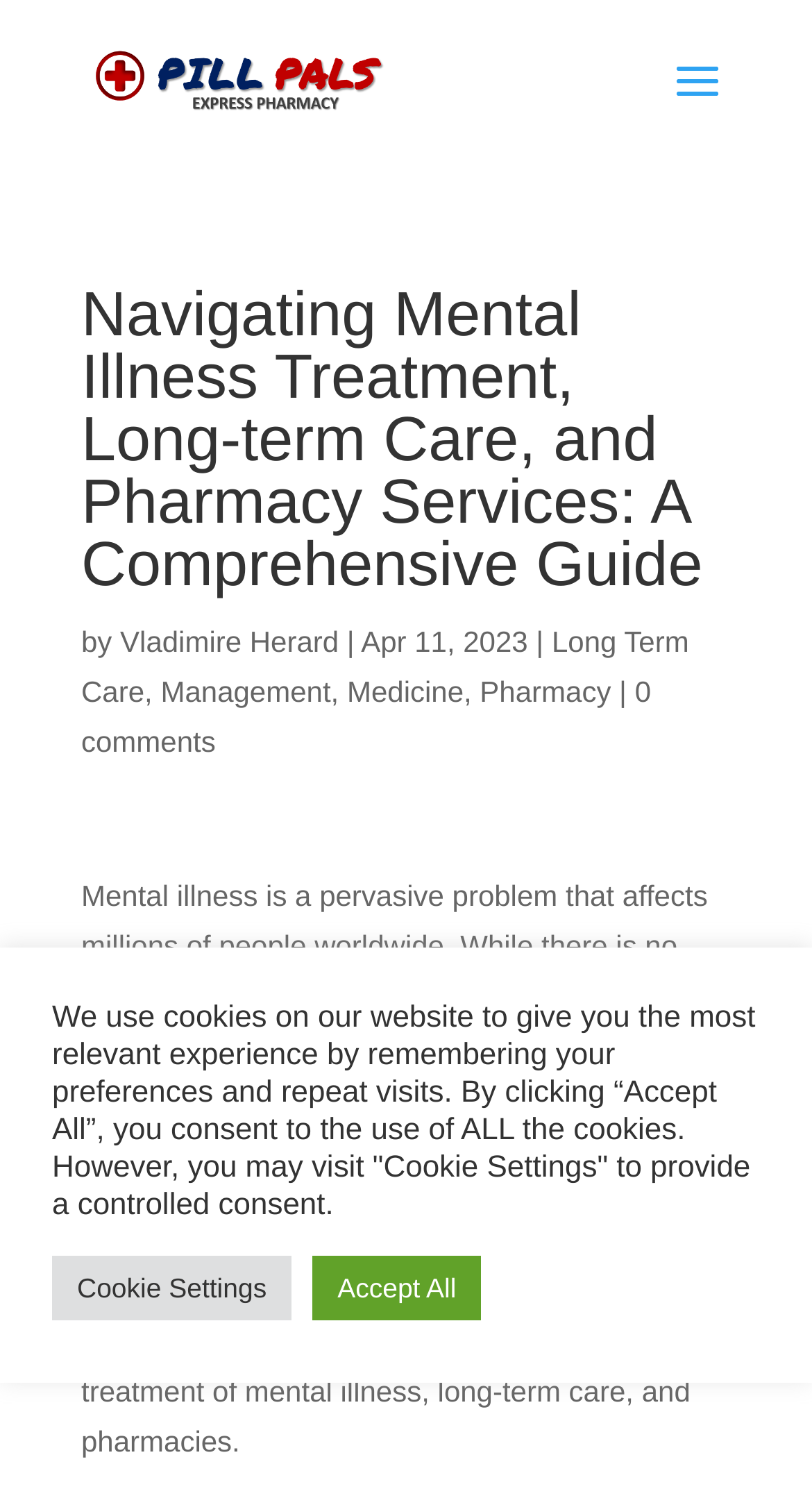Using the provided element description "Management", determine the bounding box coordinates of the UI element.

[0.198, 0.453, 0.407, 0.475]